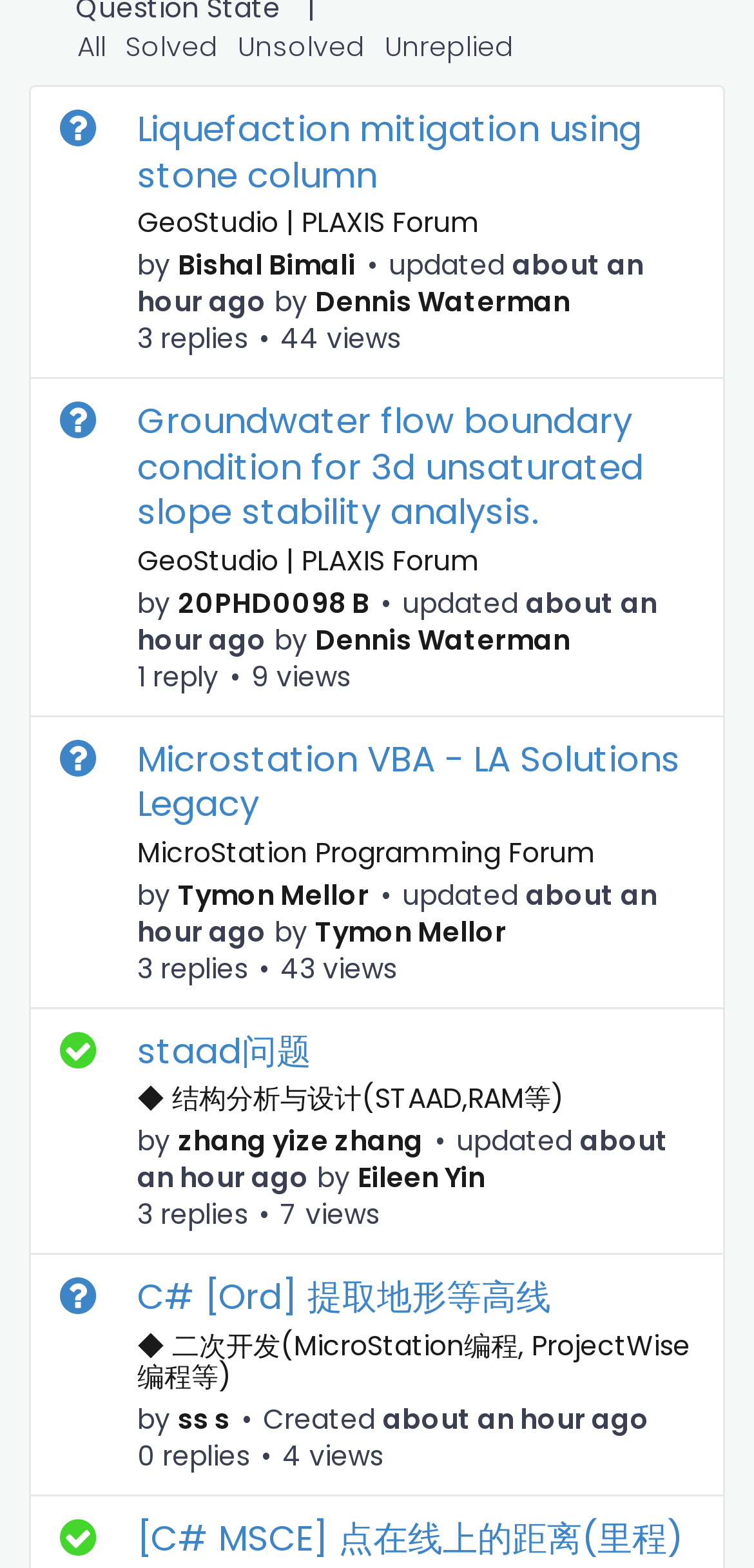Please identify the bounding box coordinates of the element that needs to be clicked to execute the following command: "View question about Groundwater flow boundary condition for 3d unsaturated slope stability analysis". Provide the bounding box using four float numbers between 0 and 1, formatted as [left, top, right, bottom].

[0.182, 0.253, 0.854, 0.342]